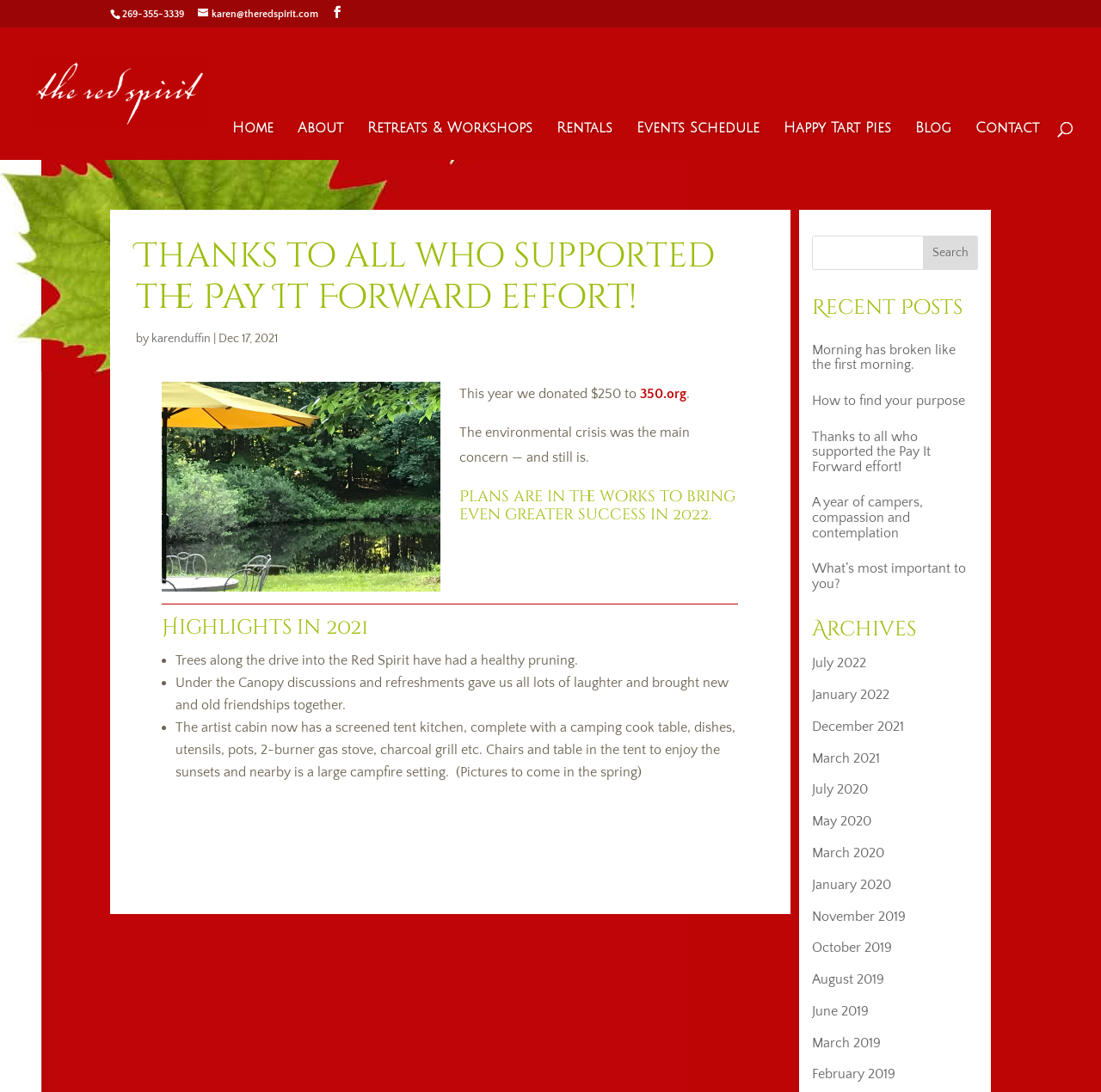Please identify the bounding box coordinates of the element I need to click to follow this instruction: "Read the recent post 'Morning has broken like the first morning'".

[0.738, 0.313, 0.868, 0.341]